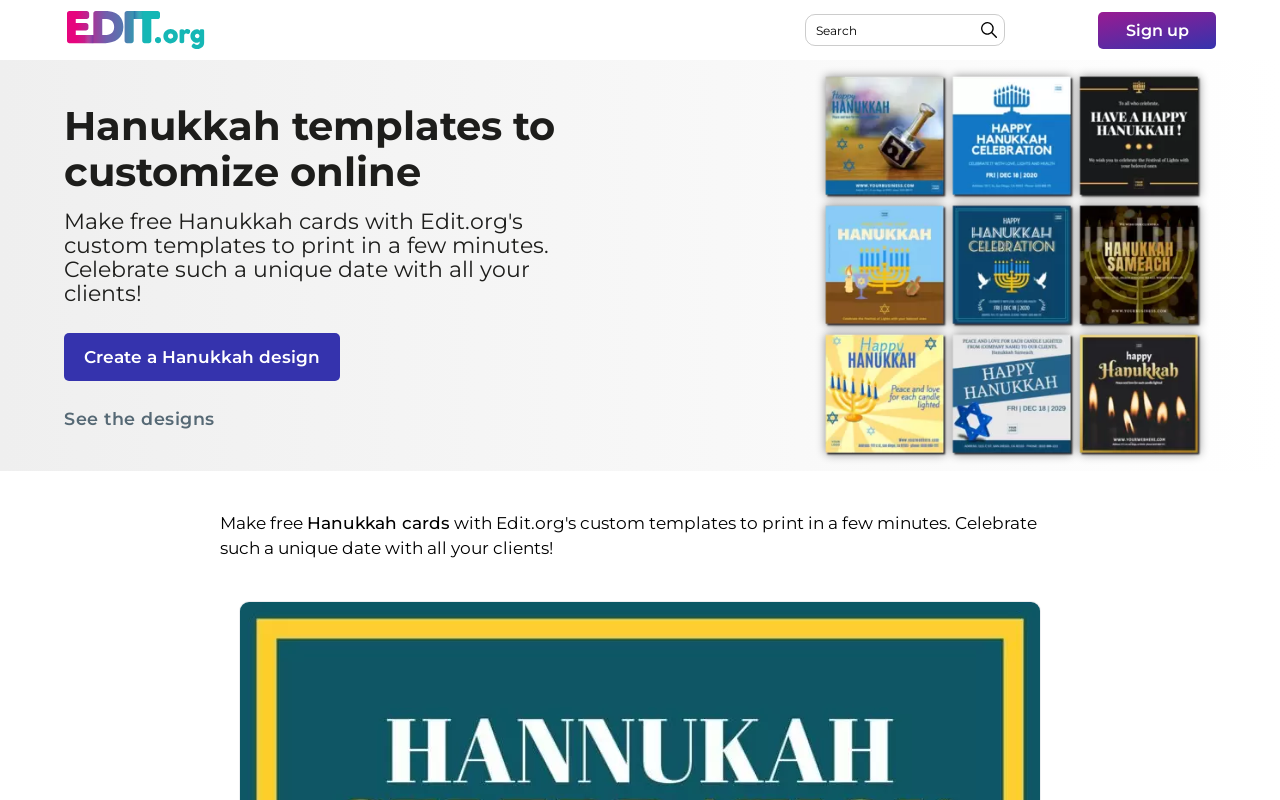Offer a detailed explanation of the webpage layout and contents.

The webpage is about creating custom Hanukkah cards with Edit.org's templates. At the top left, there is a link to the Edit.org online editor. Next to it, on the top right, there is a search bar with a search button. Further to the right, there is a "Sign up" link. 

Below the top section, there is a prominent image that takes up most of the width, showcasing a Hanukkah design. Above the image, there is a heading that reads "Hanukkah templates to customize online". Below the image, there is a longer heading that summarizes the purpose of the webpage, which is to make free Hanukkah cards with custom templates to print in a few minutes and celebrate with clients.

On the right side of the image, there are two buttons: "See the designs" and "Create a Hanukkah design", which are also available as links below the image. The "See the designs" button is more prominent, taking up more space than the "Create a Hanukkah design" link. Overall, the webpage is focused on providing a service to create custom Hanukkah cards with ease.